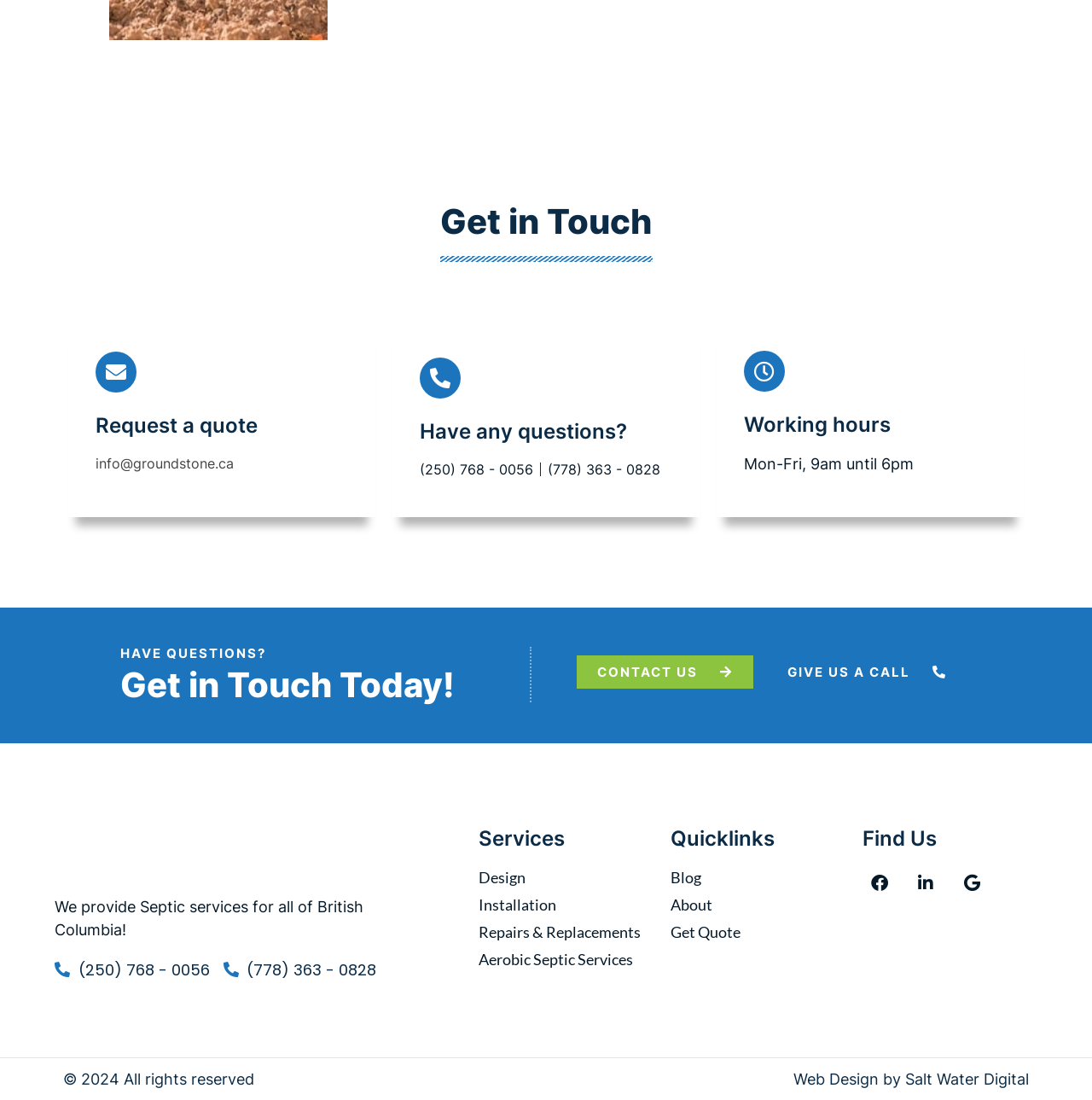Please specify the bounding box coordinates in the format (top-left x, top-left y, bottom-right x, bottom-right y), with all values as floating point numbers between 0 and 1. Identify the bounding box of the UI element described by: Linkedin-in

[0.832, 0.787, 0.863, 0.818]